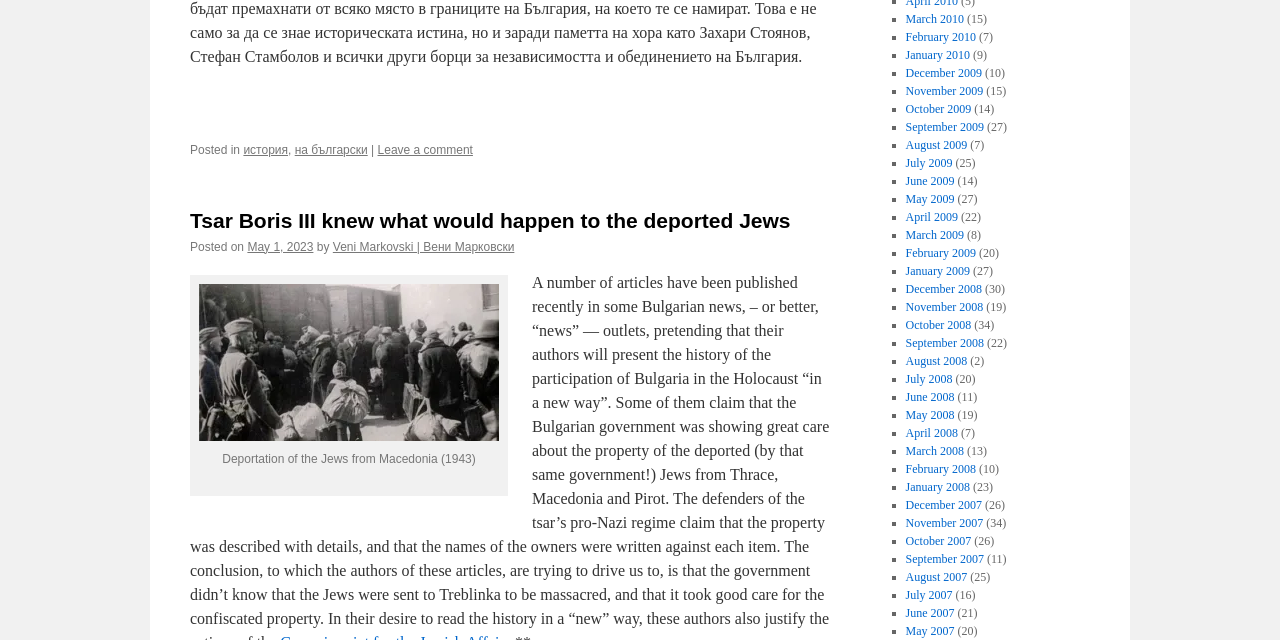What is the title of the article?
Please provide a comprehensive answer based on the contents of the image.

The title of the article can be found in the heading element, which is 'Tsar Boris III knew what would happen to the deported Jews'. This is the main heading of the article, and it is displayed prominently on the webpage.